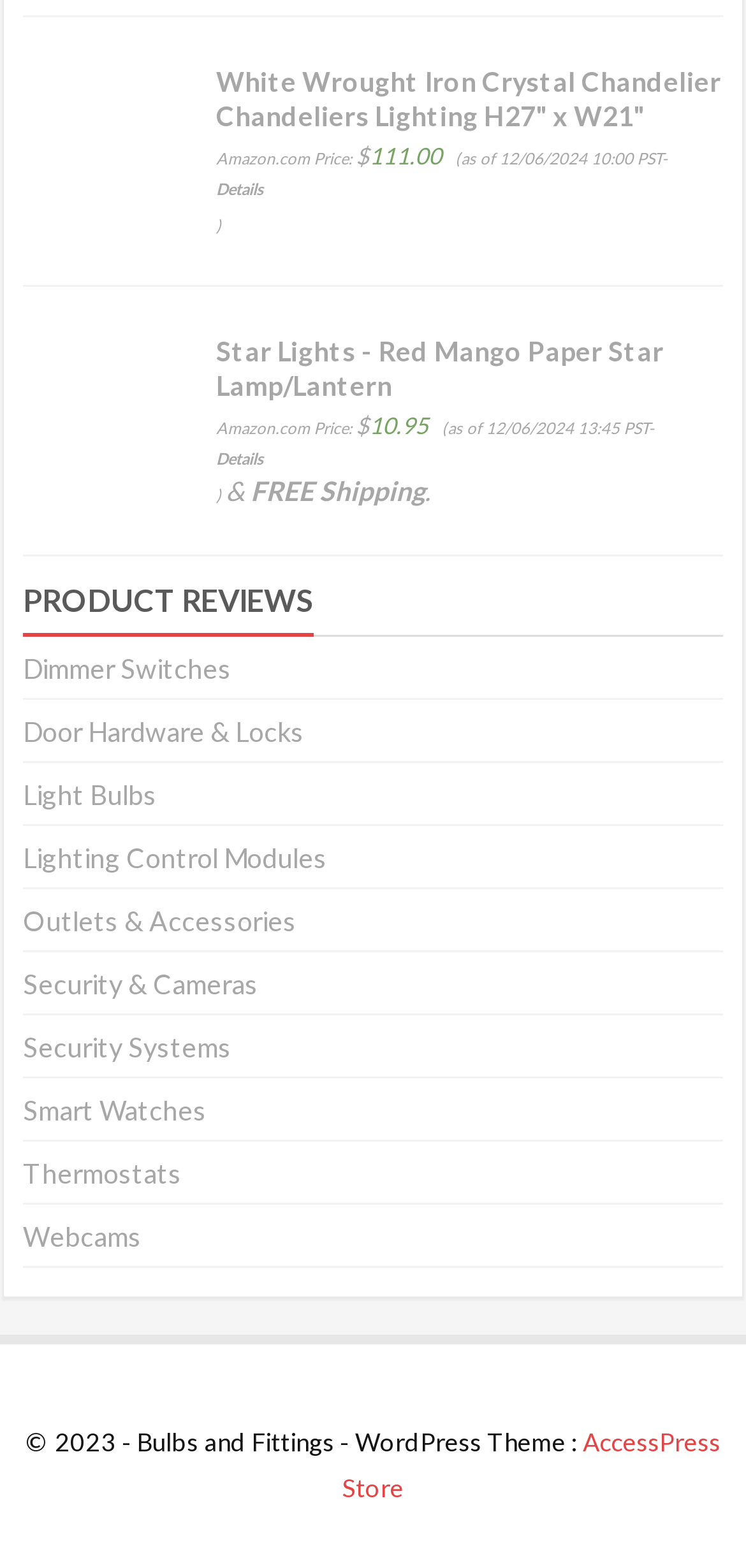Given the element description Webcams, identify the bounding box coordinates for the UI element on the webpage screenshot. The format should be (top-left x, top-left y, bottom-right x, bottom-right y), with values between 0 and 1.

[0.031, 0.778, 0.19, 0.799]